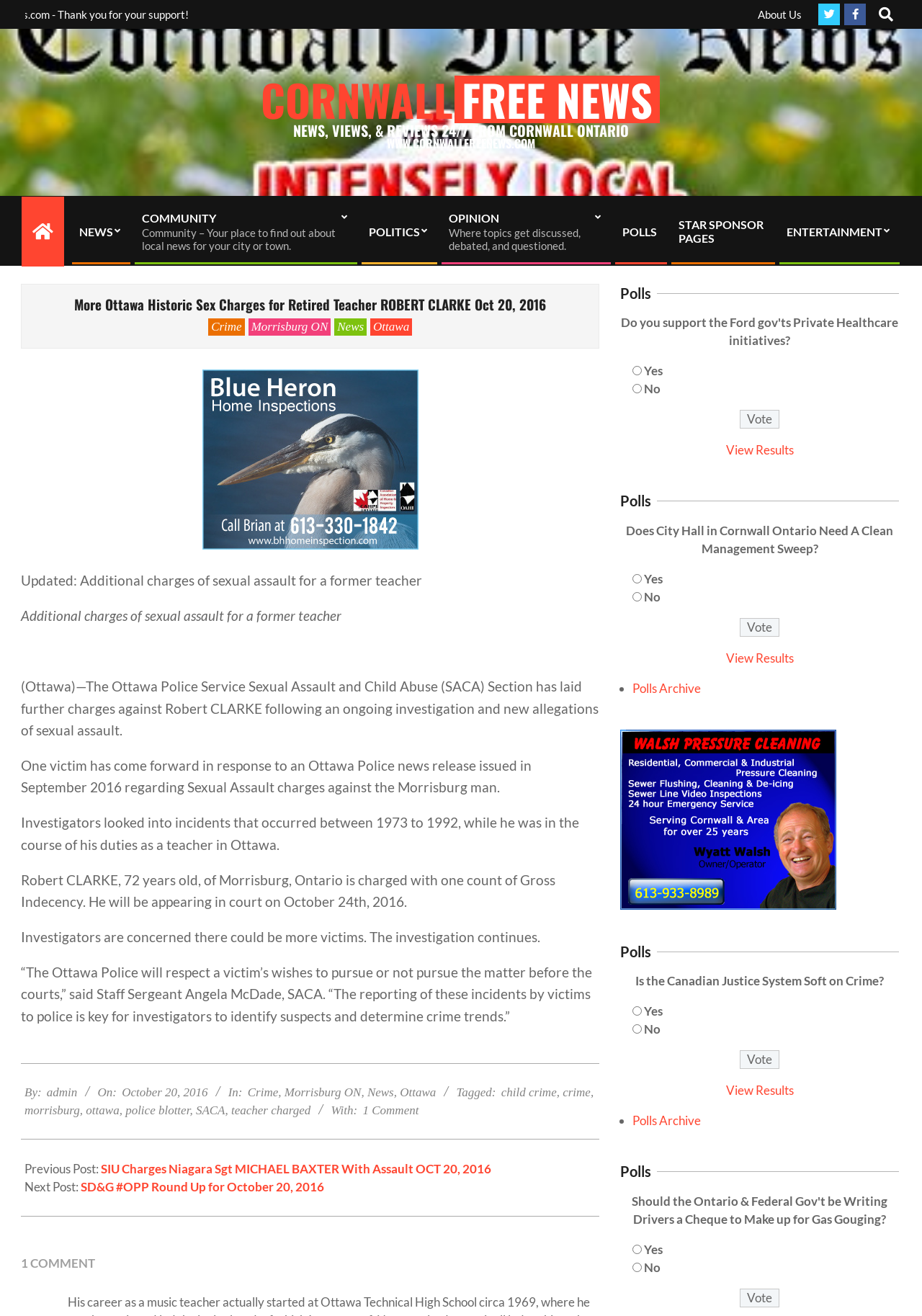Please find and report the bounding box coordinates of the element to click in order to perform the following action: "Go to About Us page". The coordinates should be expressed as four float numbers between 0 and 1, in the format [left, top, right, bottom].

[0.822, 0.006, 0.87, 0.016]